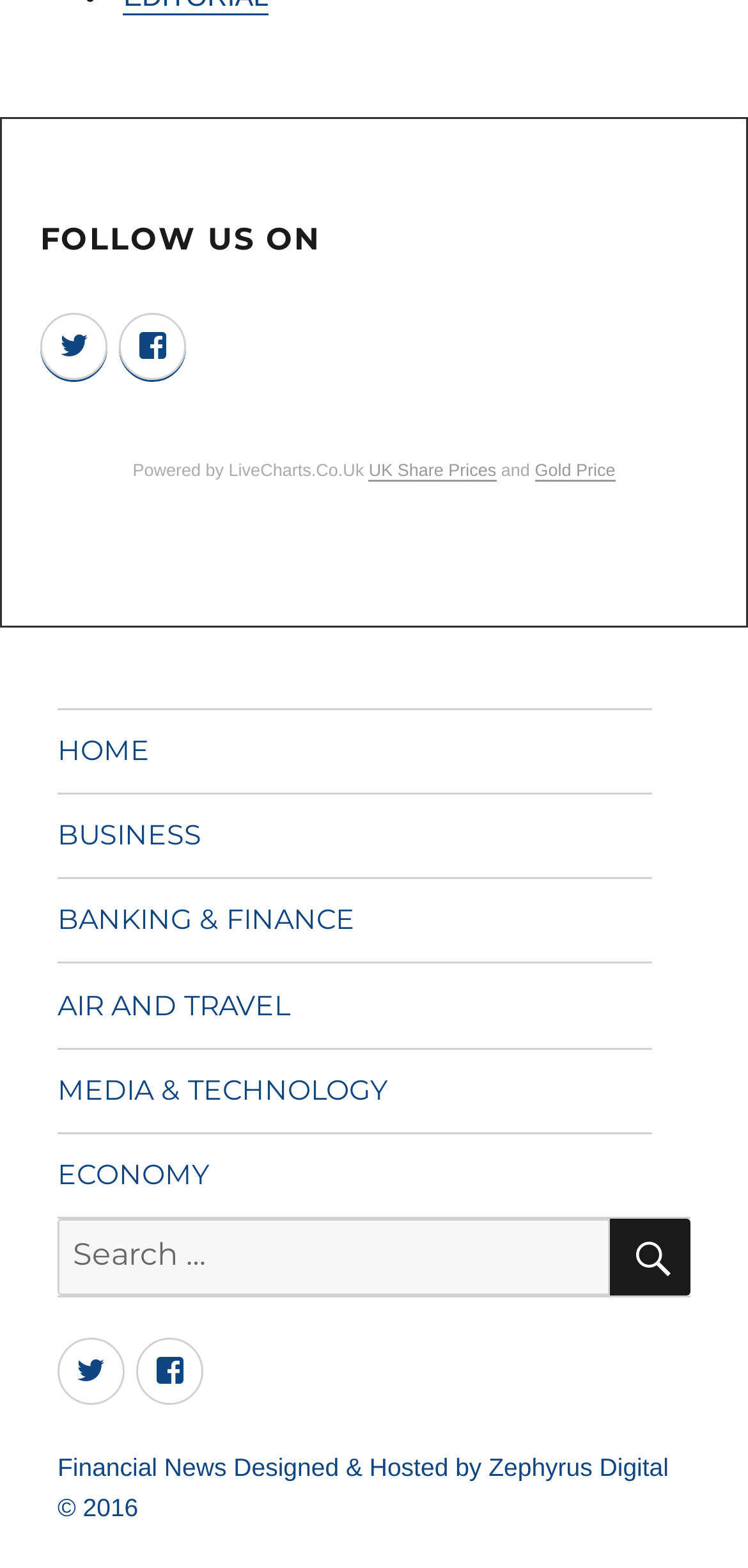What is the text above the search box?
Carefully examine the image and provide a detailed answer to the question.

I looked at the search box element and found the StaticText element above it which is labeled 'Search for:'.